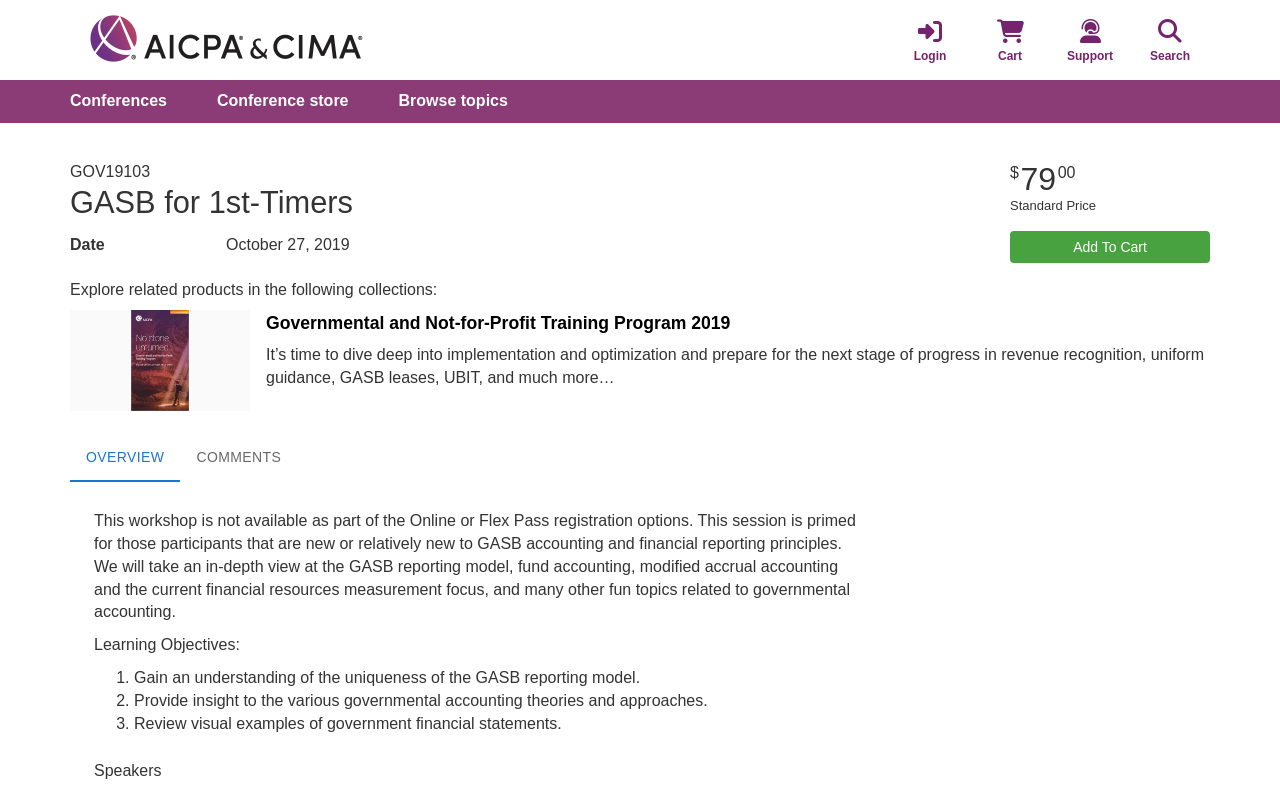Determine the bounding box coordinates of the clickable region to execute the instruction: "Click the 'Add To Cart' button". The coordinates should be four float numbers between 0 and 1, denoted as [left, top, right, bottom].

[0.789, 0.294, 0.945, 0.334]